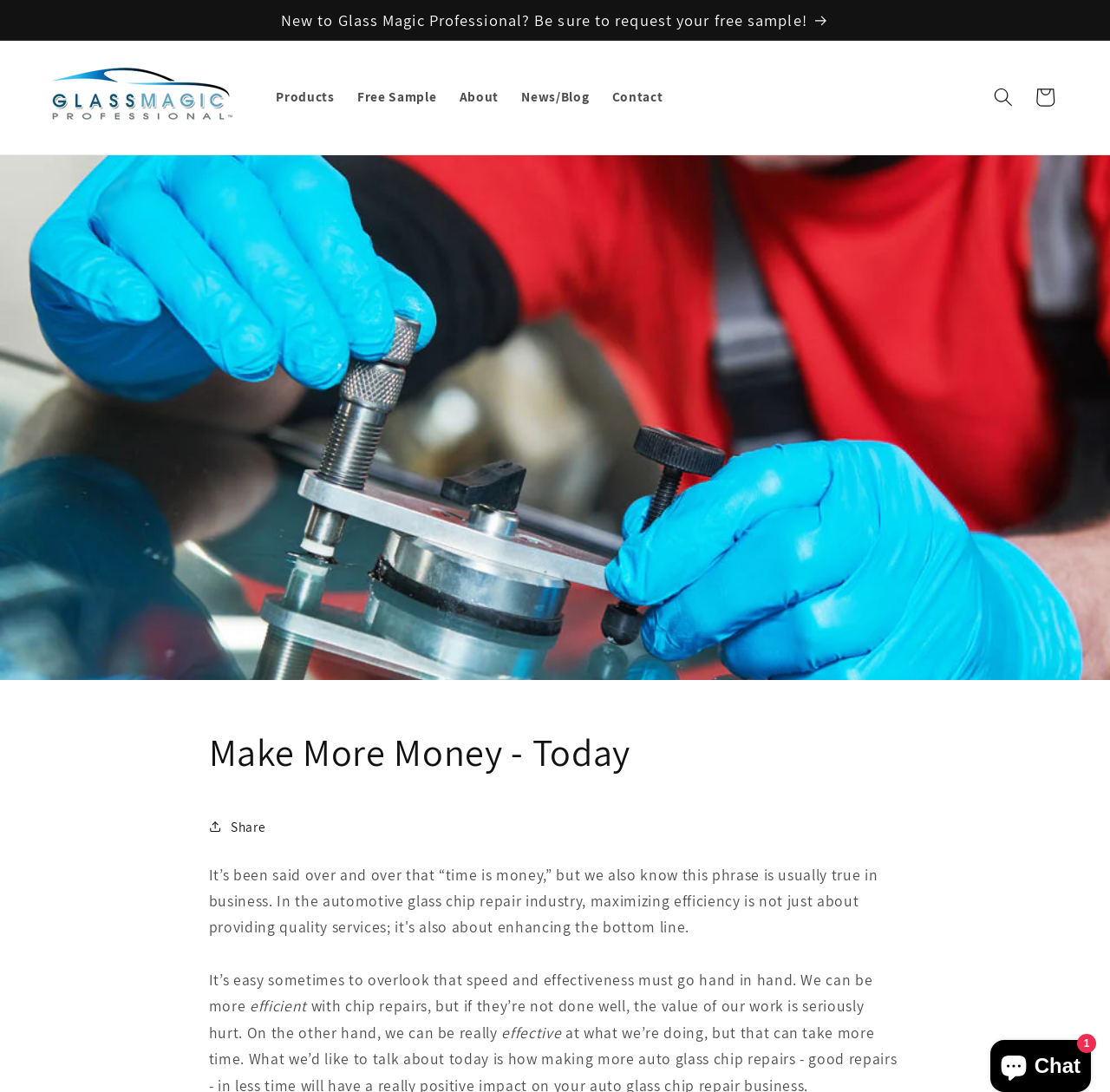Identify the bounding box of the UI component described as: "parent_node: Products".

[0.037, 0.053, 0.221, 0.125]